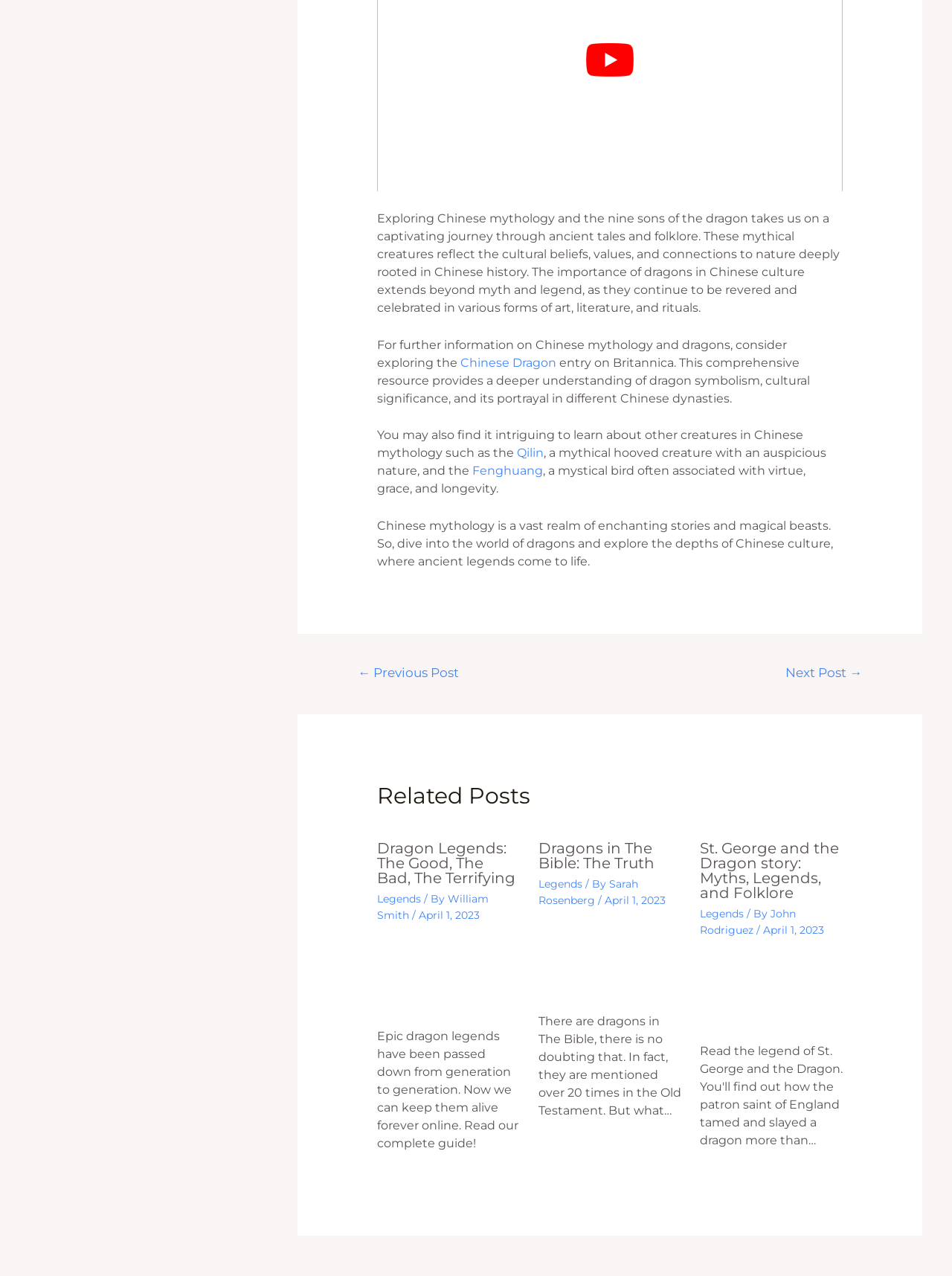Please find the bounding box for the following UI element description. Provide the coordinates in (top-left x, top-left y, bottom-right x, bottom-right y) format, with values between 0 and 1: ← Previous Post

[0.356, 0.517, 0.502, 0.54]